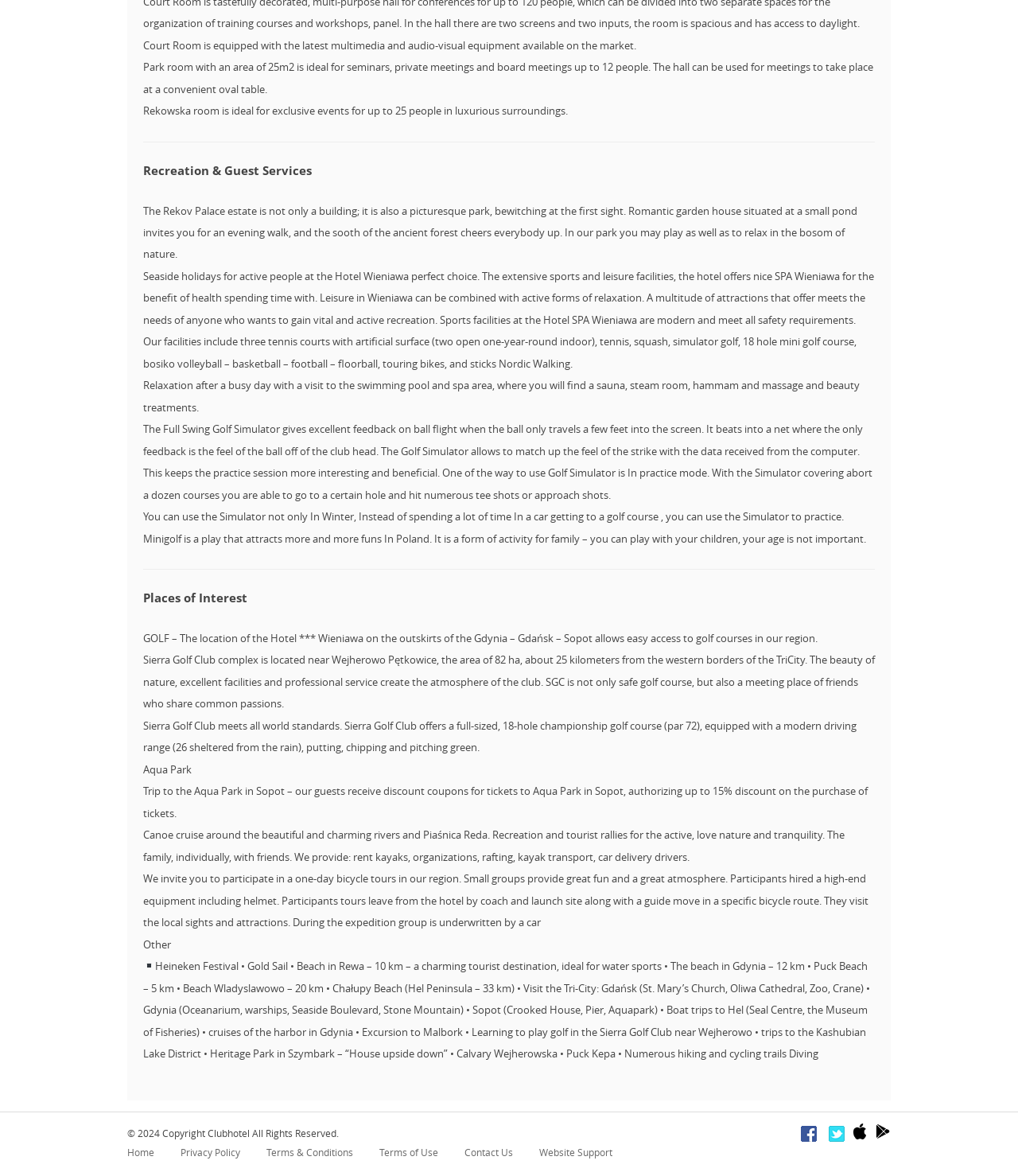Locate the bounding box of the user interface element based on this description: "Terms of Use".

[0.373, 0.977, 0.43, 0.988]